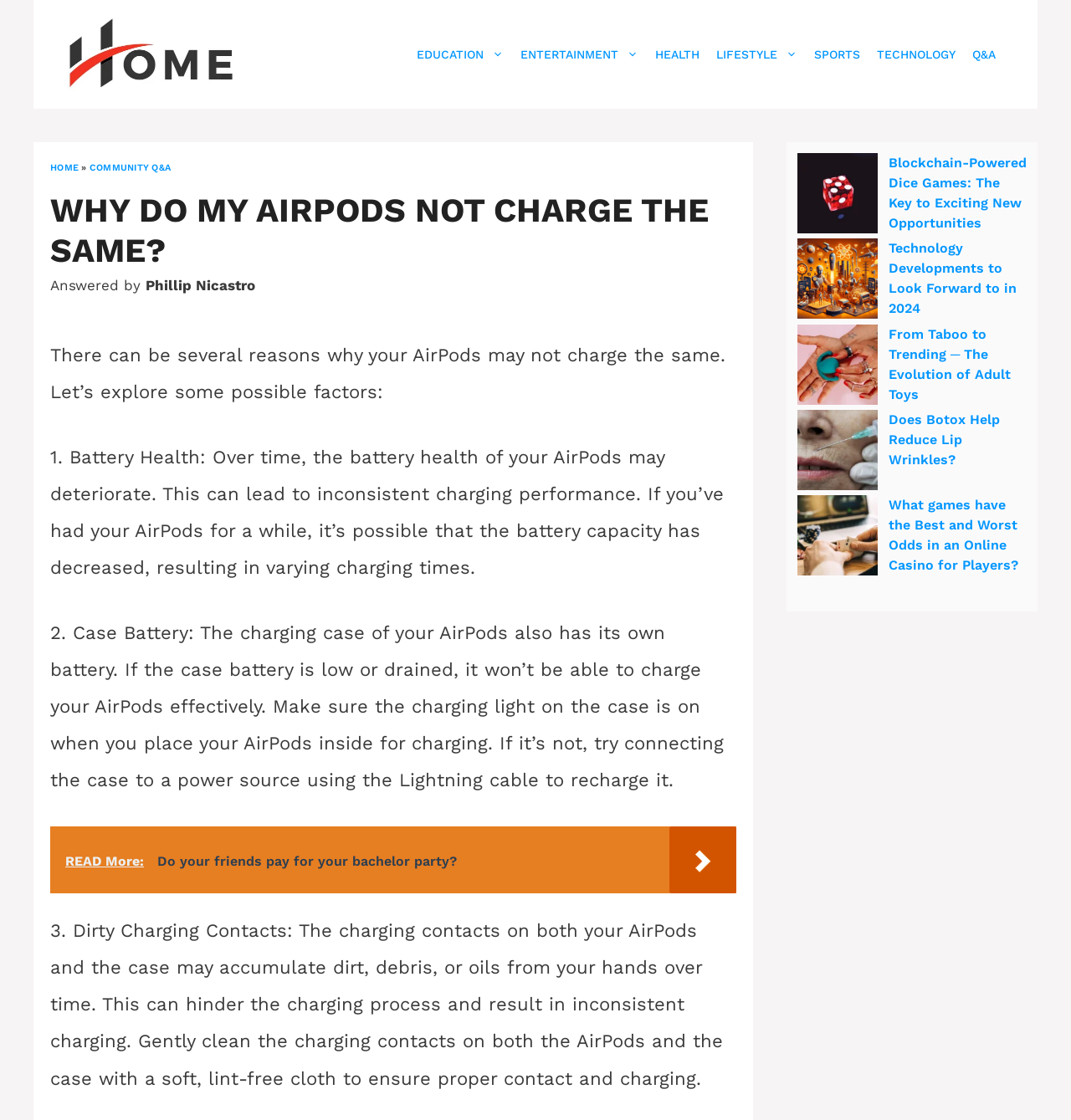What should you do to ensure proper contact and charging of AirPods?
Look at the webpage screenshot and answer the question with a detailed explanation.

The webpage suggests that dirty charging contacts on both AirPods and the case may hinder the charging process, so gently cleaning the charging contacts with a soft, lint-free cloth can ensure proper contact and charging.